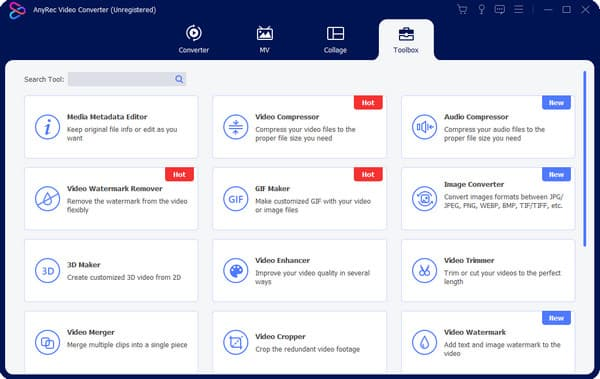How many video editing tools are visible in the interface?
Please provide a detailed and thorough answer to the question.

The interface displays multiple video editing tools, including the Video Compressor, GIF Maker, Video Enhancer, and more, which are visually represented with icons and accompanied by short descriptions, emphasizing their functionality.